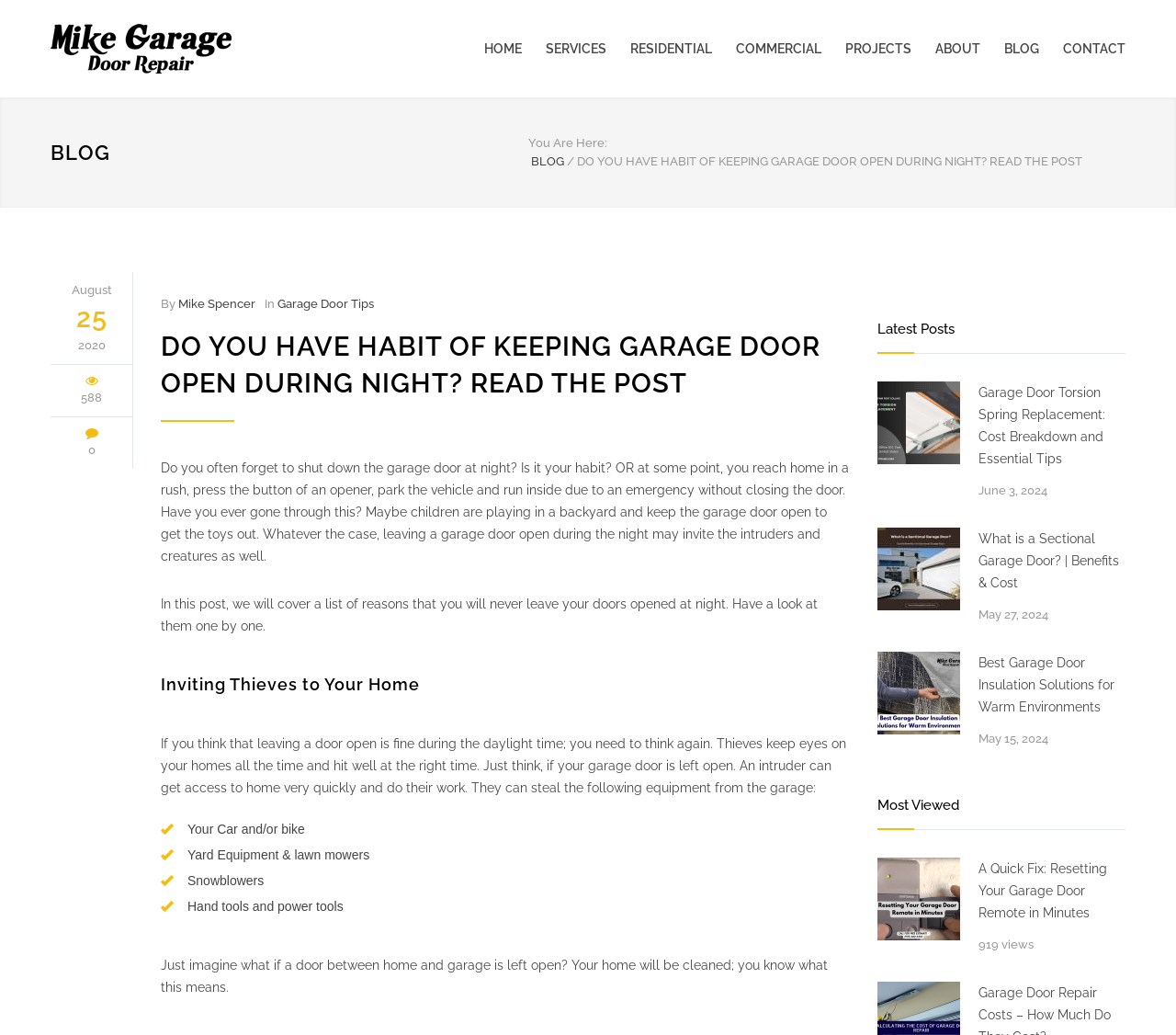Give a succinct answer to this question in a single word or phrase: 
What is the category of this blog post?

Garage Door Tips